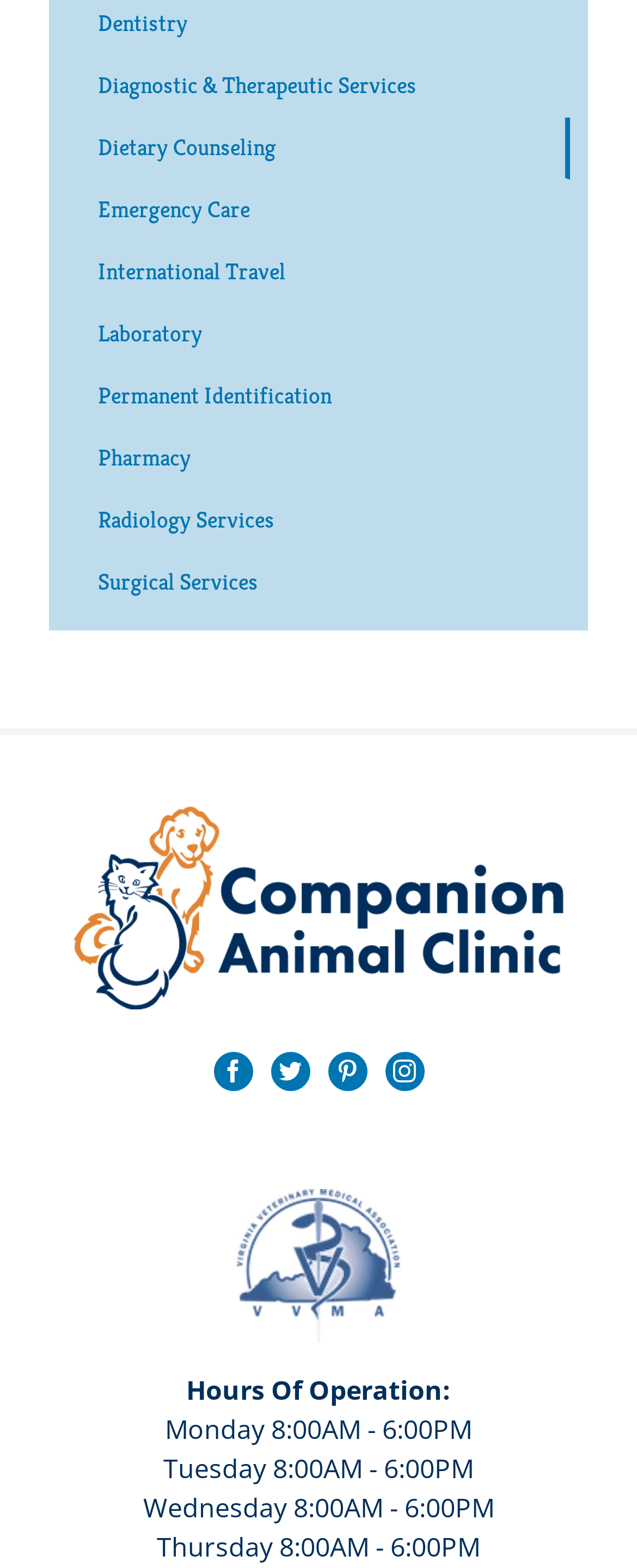Use a single word or phrase to answer the question: How many logos are displayed?

2